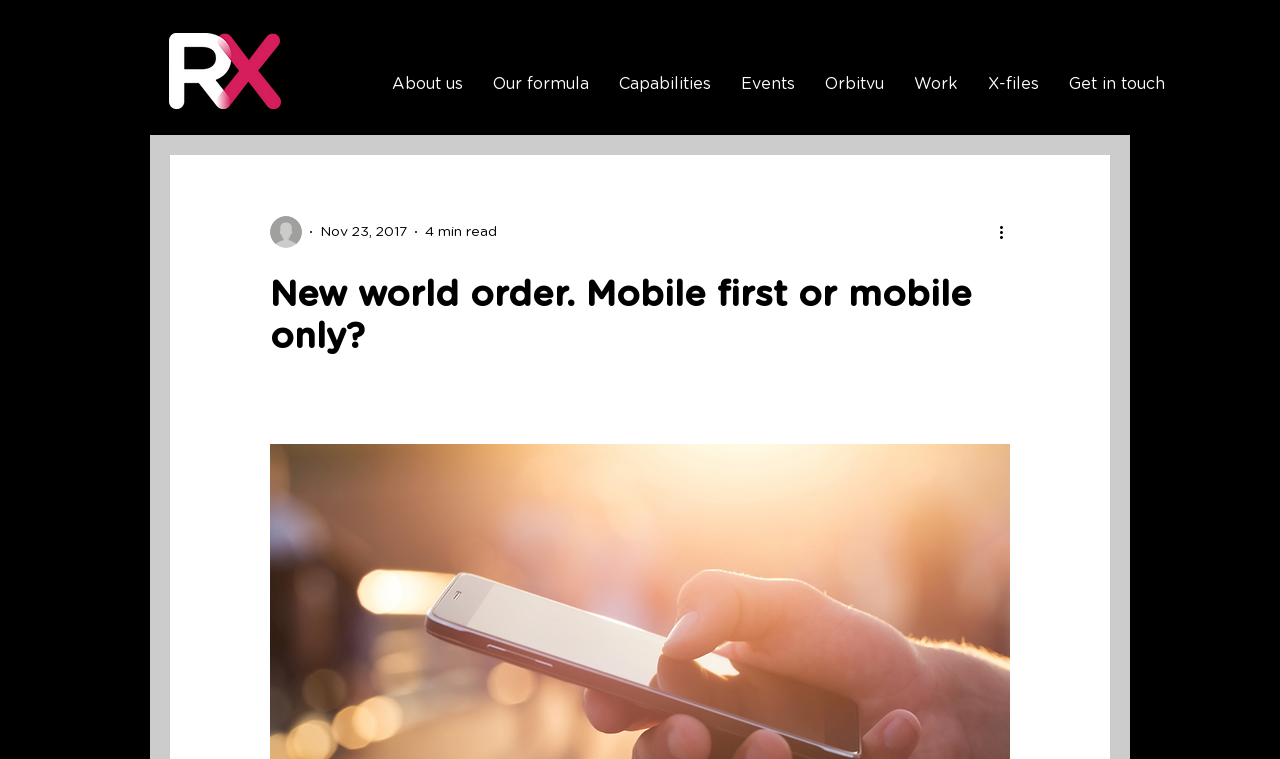Provide an in-depth description of the elements and layout of the webpage.

The webpage appears to be a blog post or article page. At the top left corner, there is a logo image of "RX LOGO_RGB_white.png". To the right of the logo, there is a navigation menu with several links, including "About us", "Our formula", "Capabilities", "Events", "Orbitvu", "Work", "X-files", and "Get in touch". 

Below the navigation menu, there is a section with a writer's picture on the left and some text on the right, including the date "Nov 23, 2017" and "4 min read". 

The main content of the page is a heading that reads "New world order. Mobile first or mobile only?", which takes up a significant portion of the page. 

At the bottom right corner of the page, there is a button labeled "More actions" with an accompanying image.